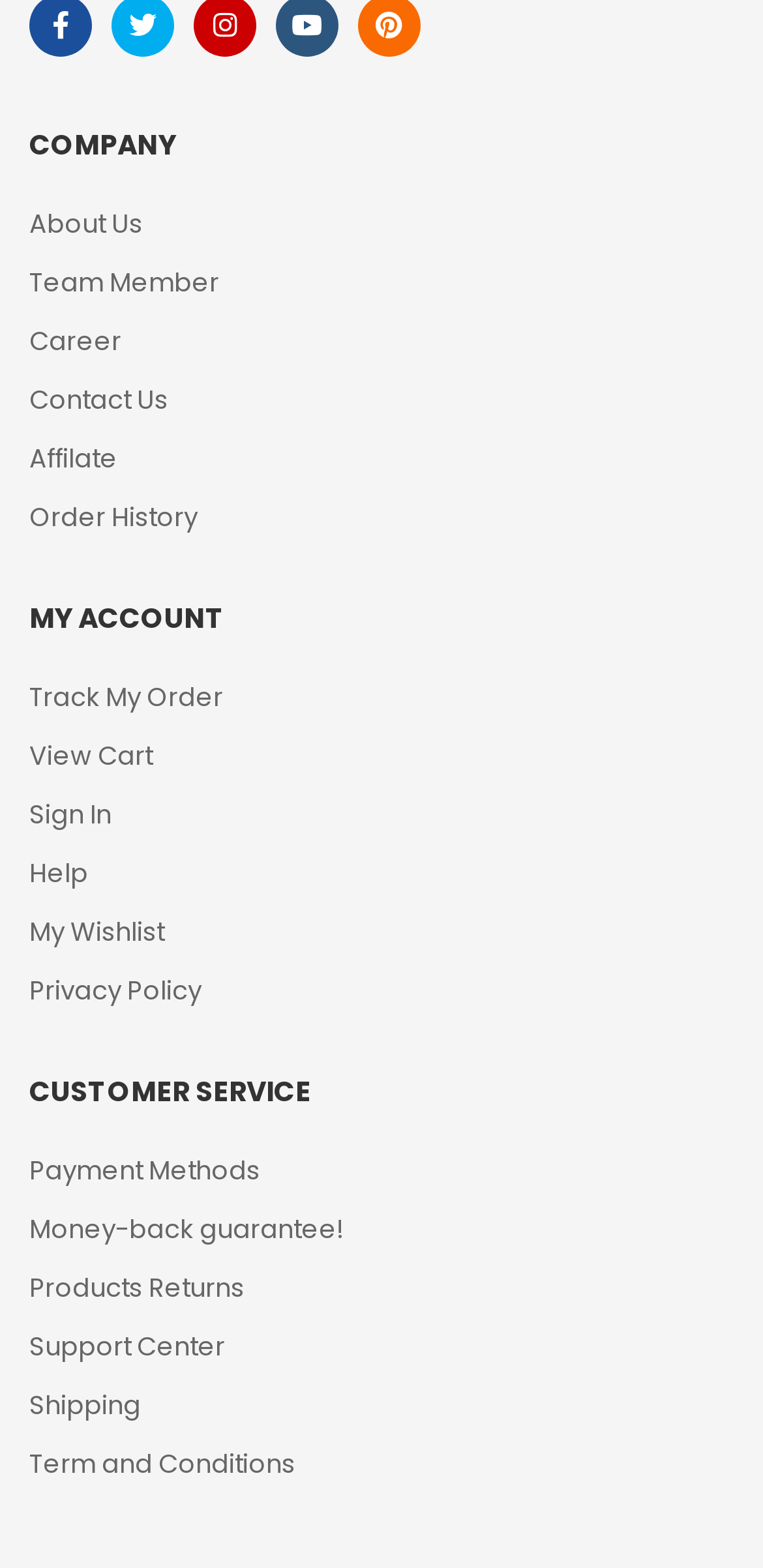What is the second link under 'MY ACCOUNT'?
Based on the image, respond with a single word or phrase.

View Cart